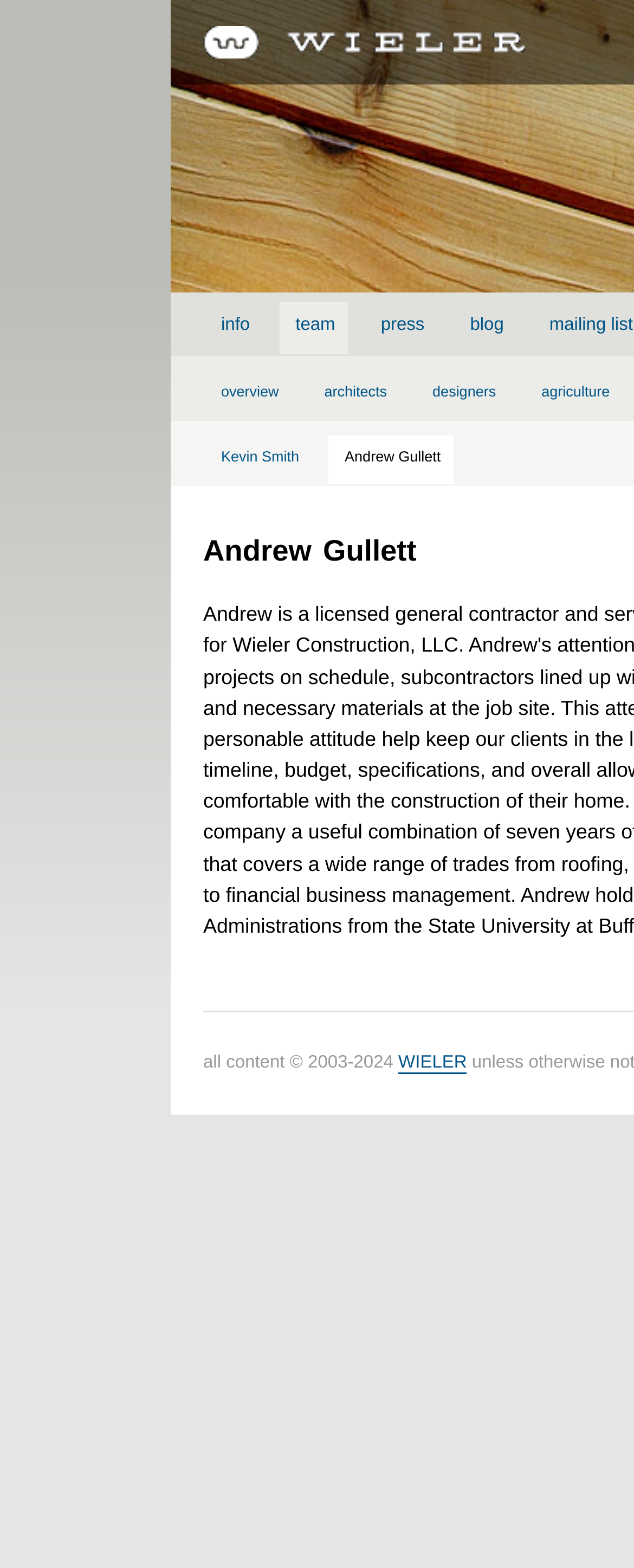Find the bounding box coordinates of the clickable region needed to perform the following instruction: "go to info page". The coordinates should be provided as four float numbers between 0 and 1, i.e., [left, top, right, bottom].

[0.323, 0.193, 0.415, 0.226]